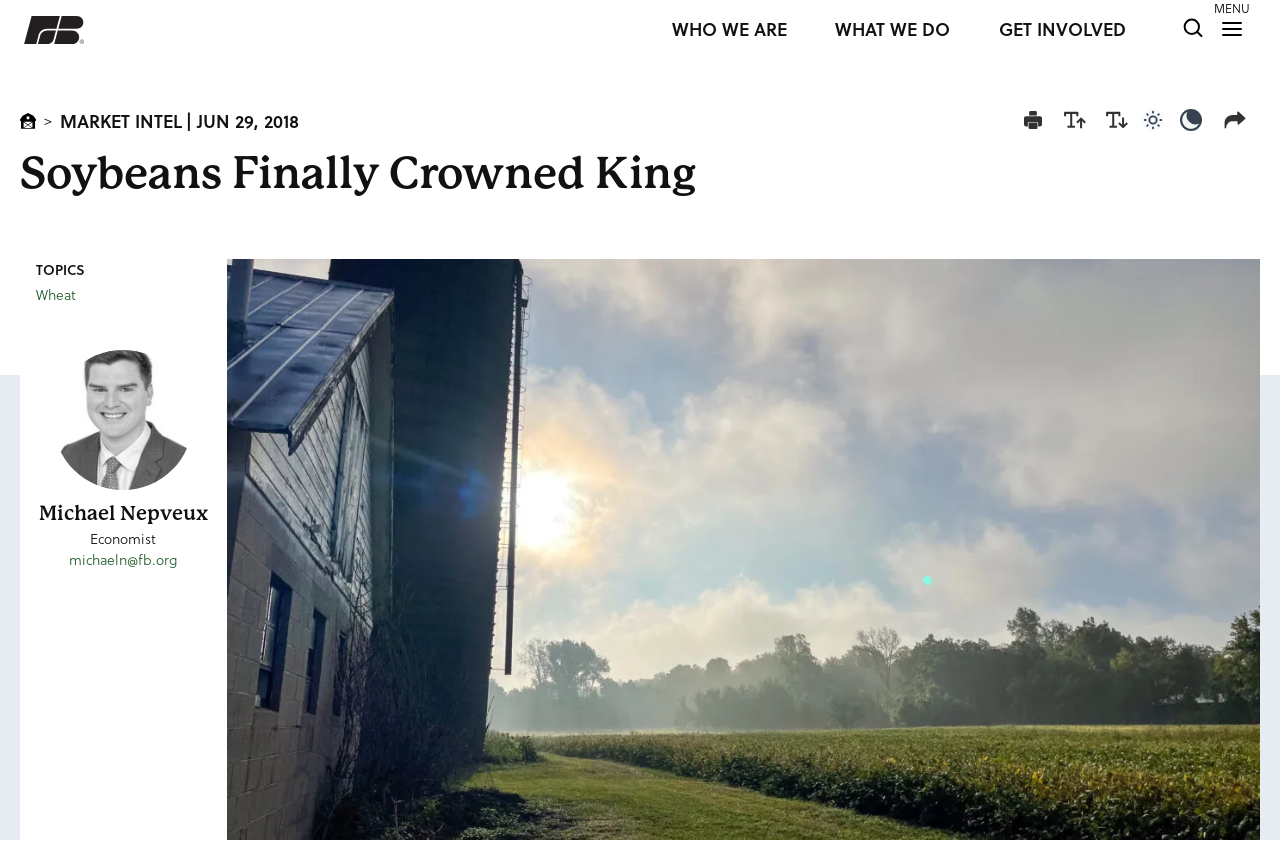Find and specify the bounding box coordinates that correspond to the clickable region for the instruction: "Click the MARKET INTEL link".

[0.047, 0.127, 0.142, 0.159]